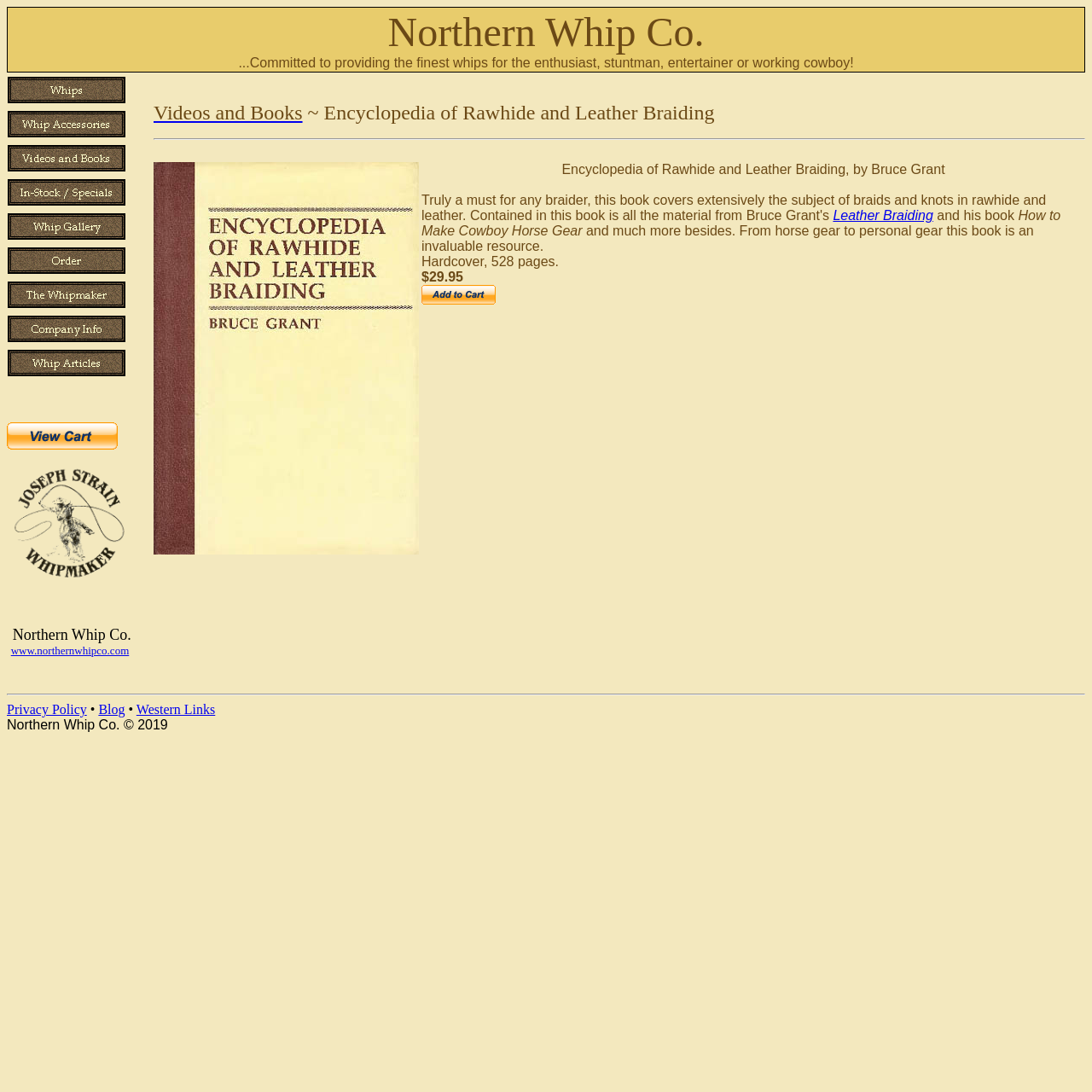Generate a comprehensive caption for the webpage you are viewing.

The webpage is about Northern Whip Co., a company that specializes in whips and whip-related accessories. At the top of the page, there is a banner with the company's name and a brief description. Below the banner, there is a navigation menu with links to different sections of the website, including "Whips", "Whip Accessories", "Videos and Books", "In-Stock / Specials", "Whip Gallery", "Order", "The Whipmaker", "Company Info", and "Whip Articles". Each link has a corresponding image.

On the left side of the page, there is a section dedicated to a book titled "Encyclopedia of Rawhide and Leather Braiding" by Bruce Grant. The book is described as a comprehensive resource for braiders, covering topics such as braids and knots in rawhide and leather. The book's details, including its price and number of pages, are listed. There is also a call-to-action button to make payments with PayPal.

On the bottom of the page, there is a footer section with links to the company's "Privacy Policy", "Blog", and "Western Links", as well as a copyright notice.